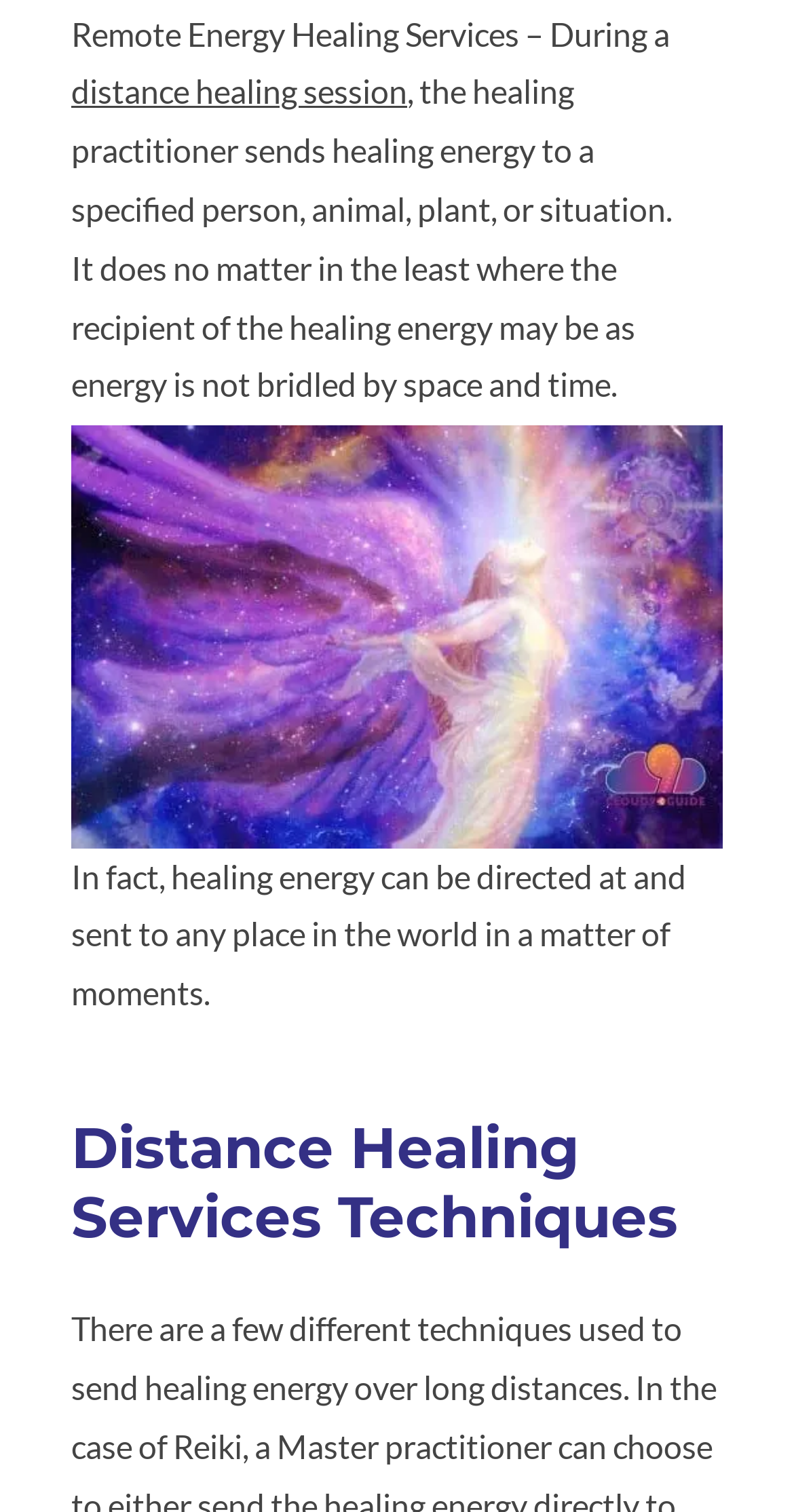Please identify the bounding box coordinates of the element that needs to be clicked to execute the following command: "Click on Home". Provide the bounding box using four float numbers between 0 and 1, formatted as [left, top, right, bottom].

None